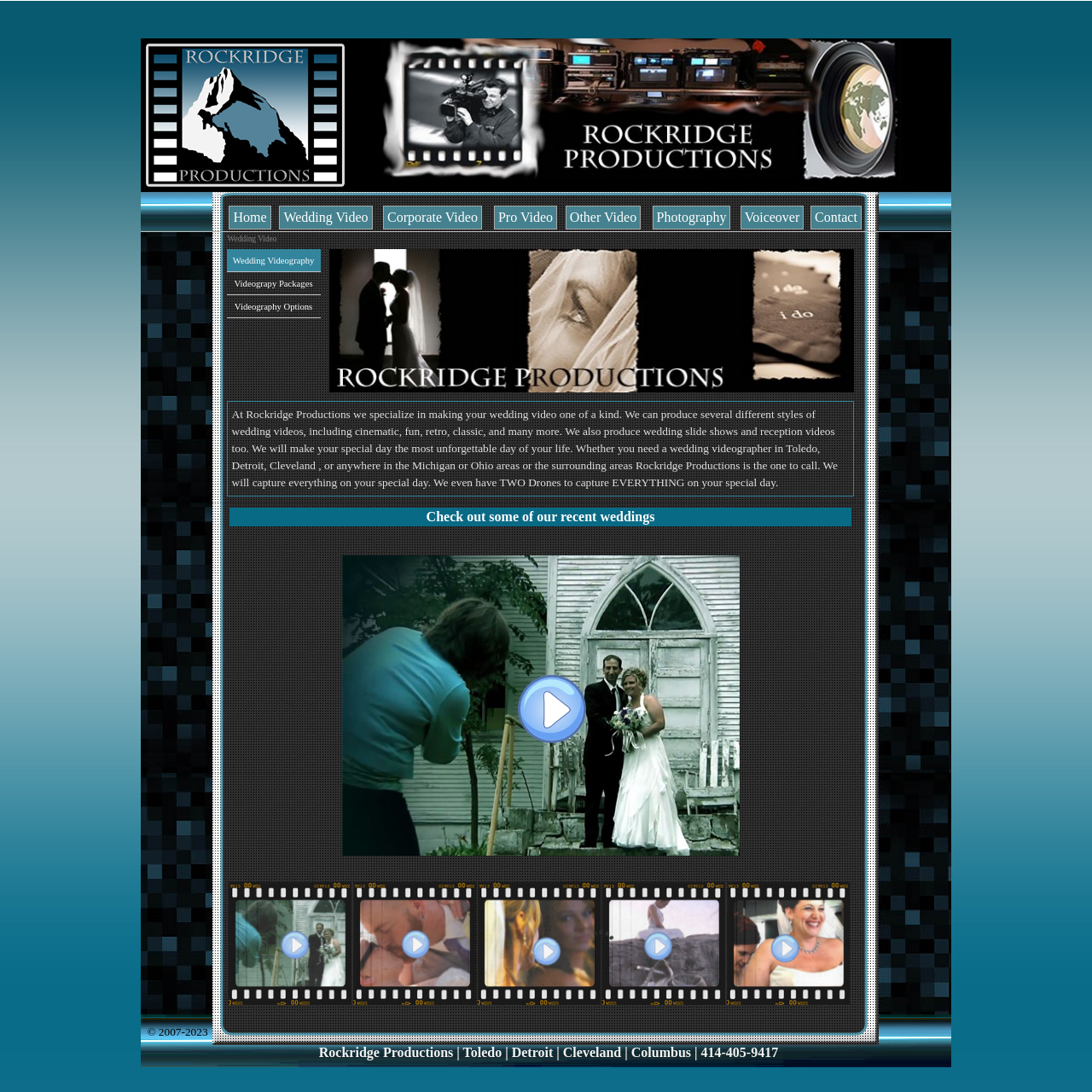Find the bounding box coordinates of the clickable element required to execute the following instruction: "Explore 'Wedding Video' page". Provide the coordinates as four float numbers between 0 and 1, i.e., [left, top, right, bottom].

[0.256, 0.188, 0.341, 0.21]